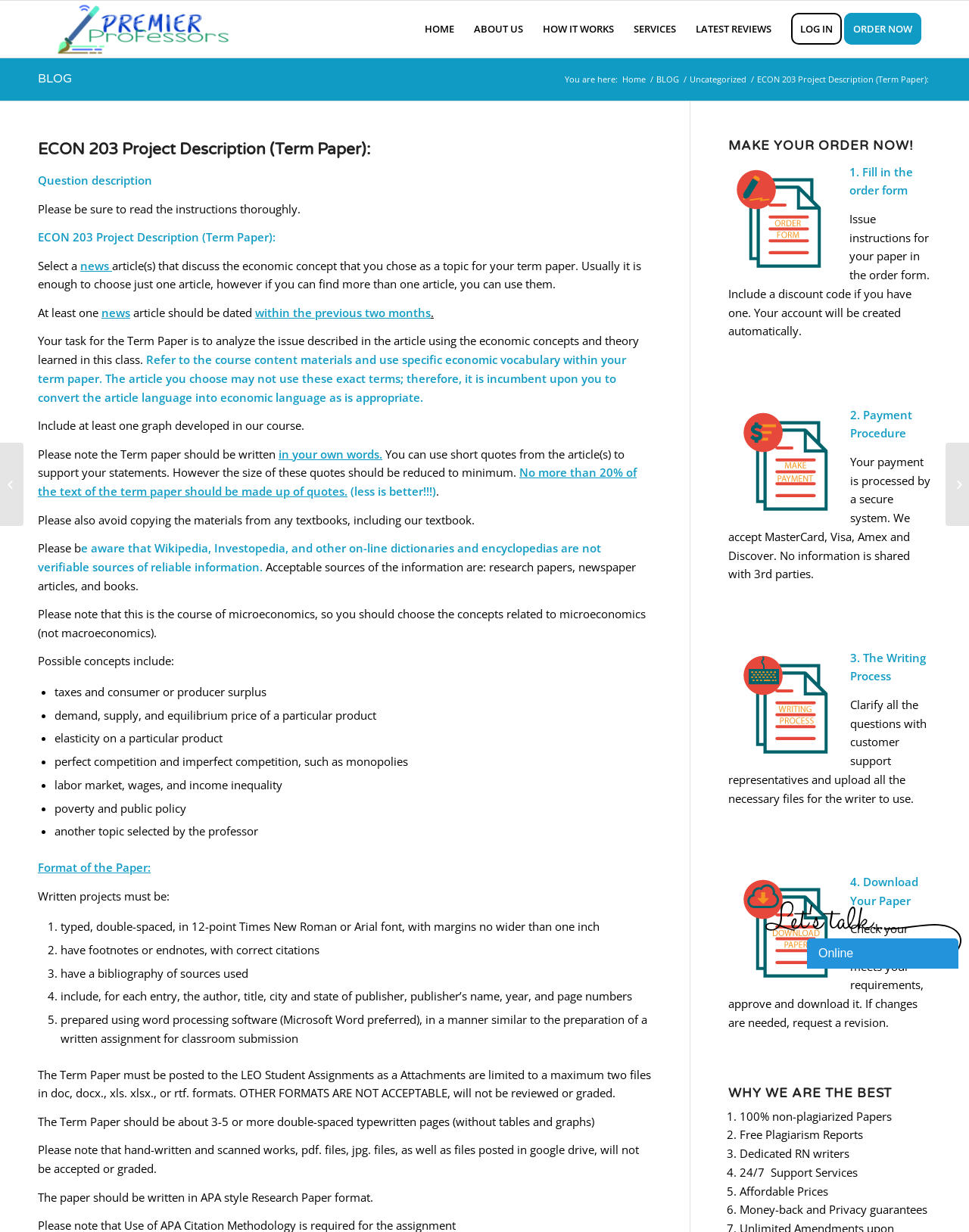Please examine the image and provide a detailed answer to the question: What is the minimum number of pages required for the term paper?

According to the instructions, the term paper should be about 3-5 or more double-spaced typewritten pages, excluding tables and graphs.